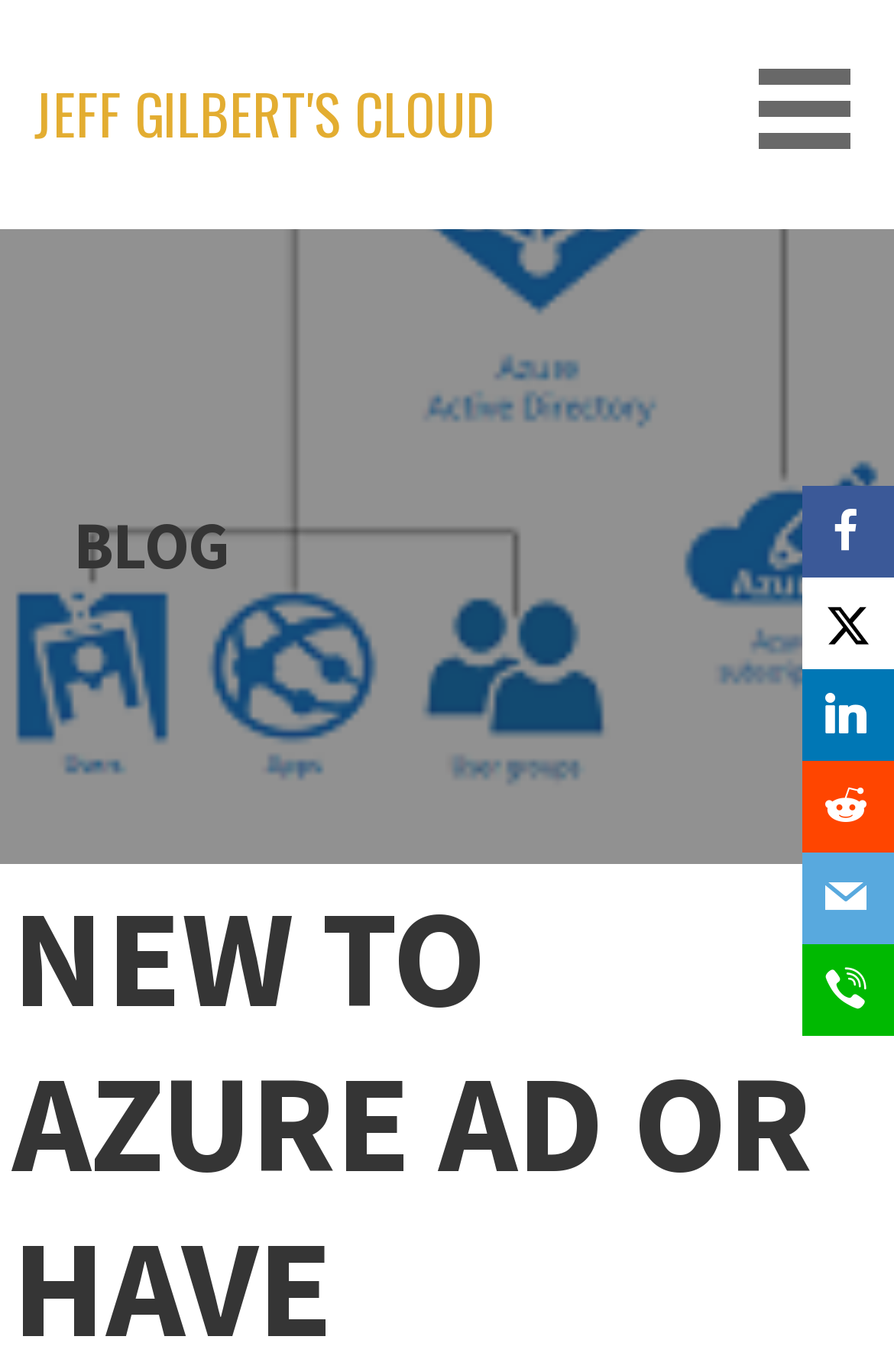Extract the primary headline from the webpage and present its text.

NEW TO AZURE AD OR HAVE GETTING STARTED QUESTIONS?